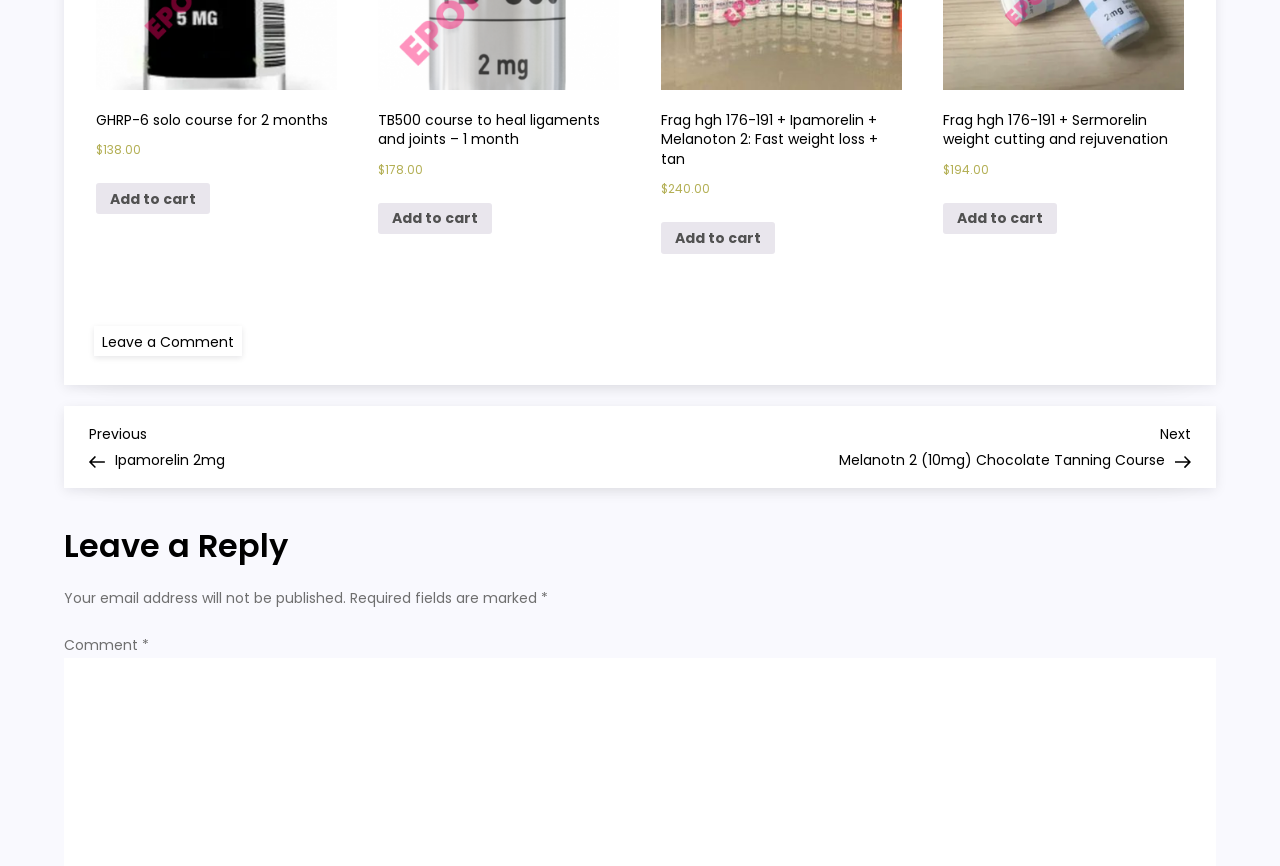How many links are there in the footer section? Analyze the screenshot and reply with just one word or a short phrase.

1